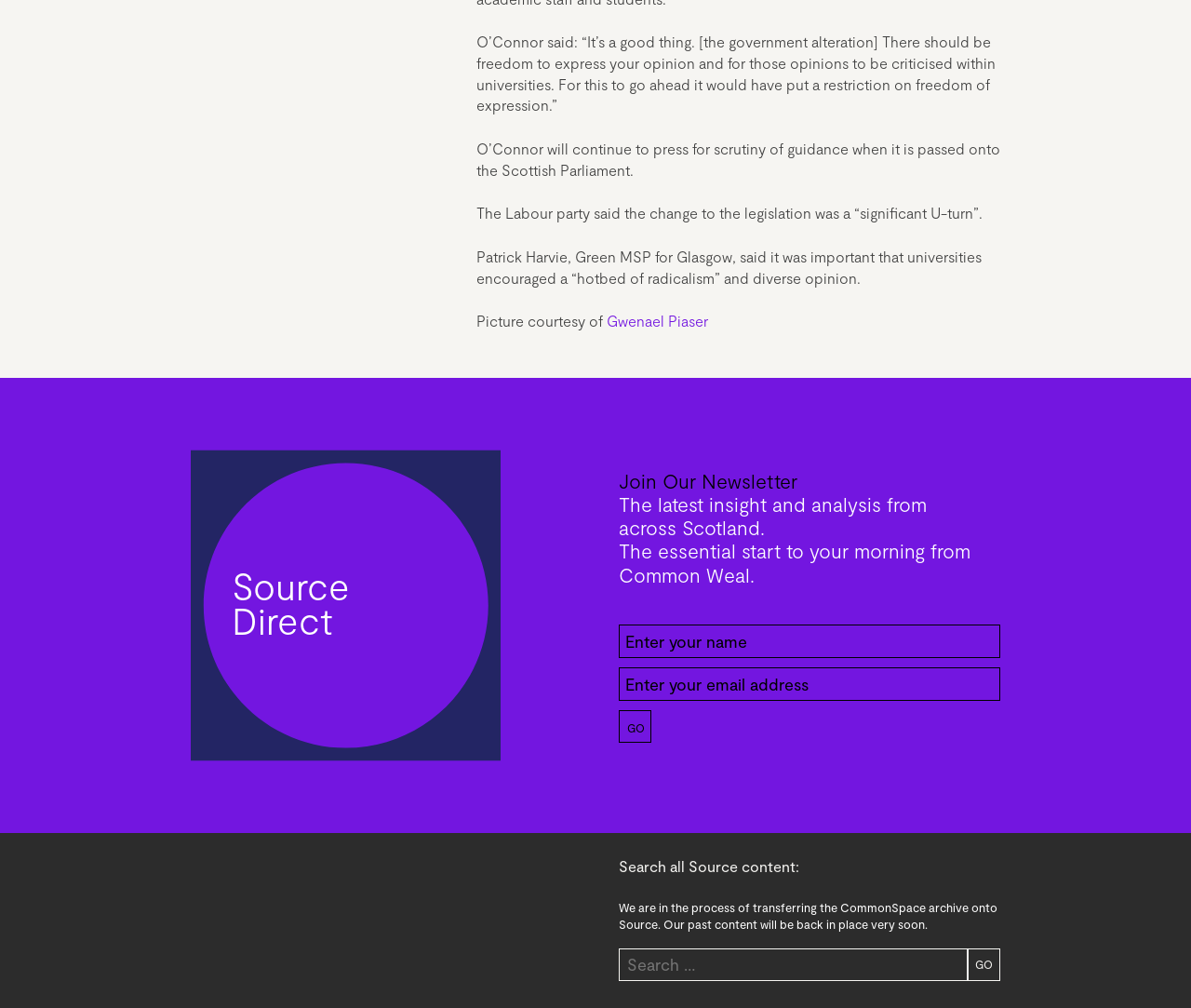What is the purpose of the 'Join Our Newsletter' section?
Please use the image to provide a one-word or short phrase answer.

Subscription